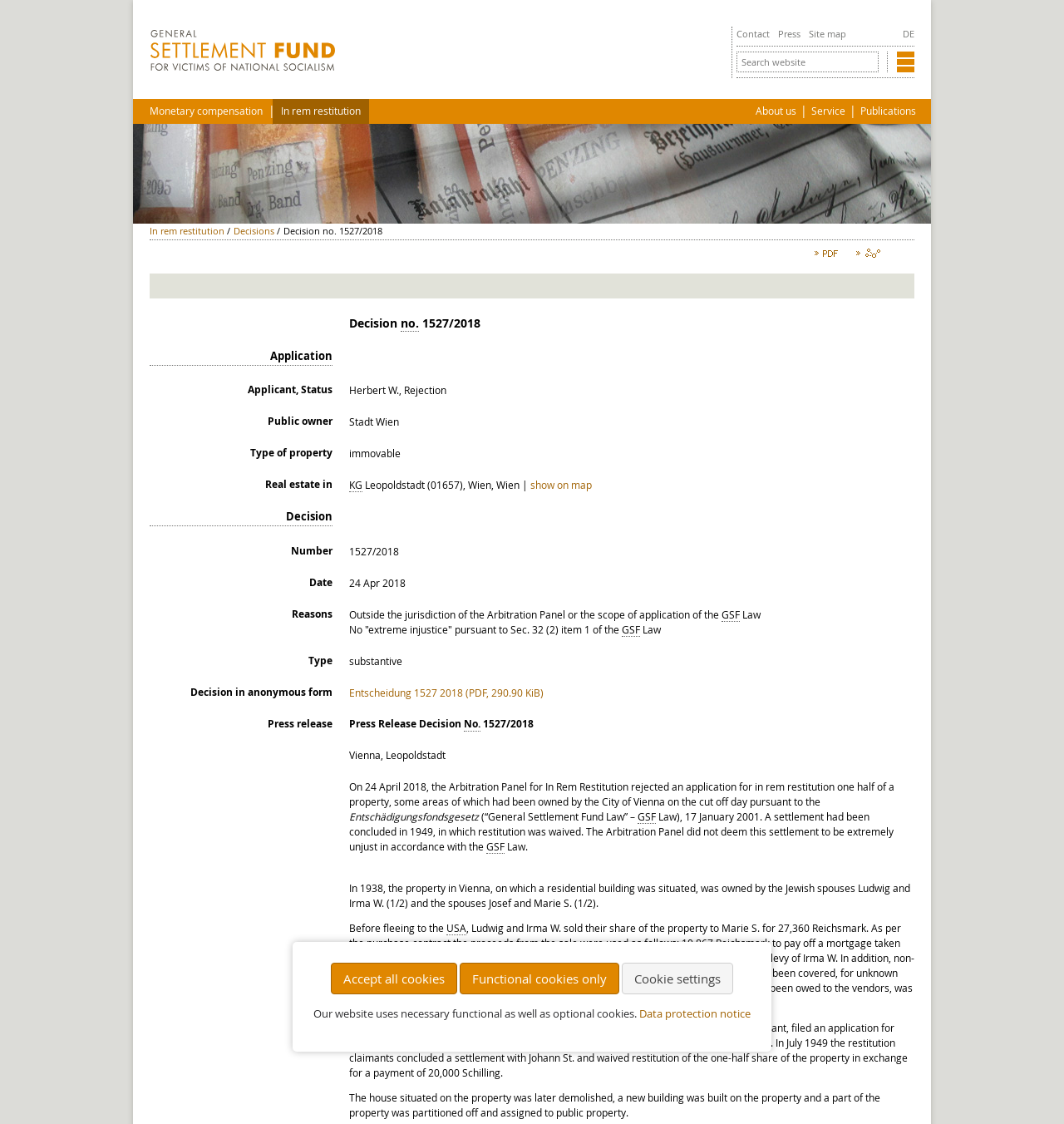Identify the bounding box coordinates for the region to click in order to carry out this instruction: "Show location on map". Provide the coordinates using four float numbers between 0 and 1, formatted as [left, top, right, bottom].

[0.498, 0.426, 0.556, 0.437]